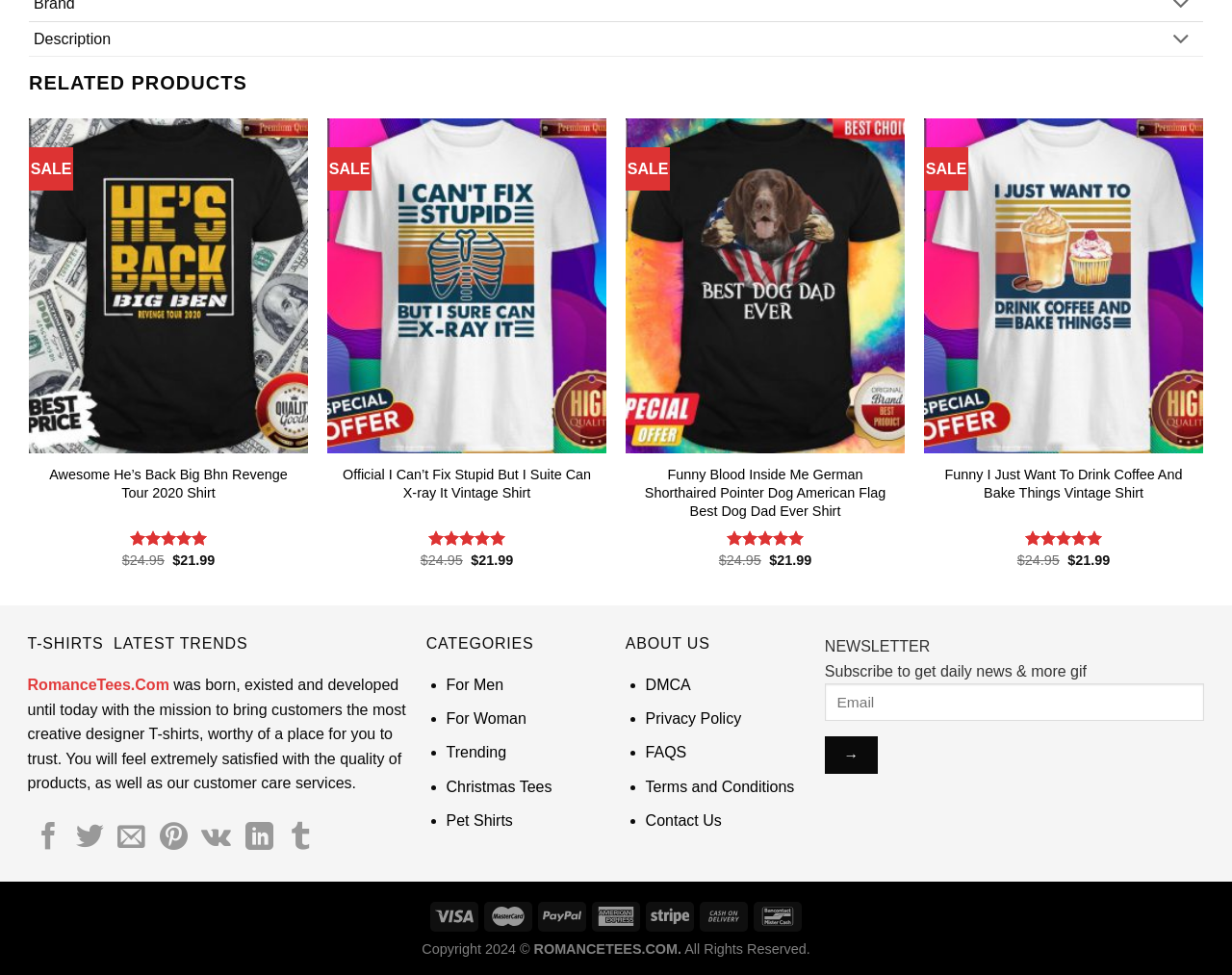Please locate the clickable area by providing the bounding box coordinates to follow this instruction: "Click on the 'For Men' category".

[0.362, 0.694, 0.409, 0.711]